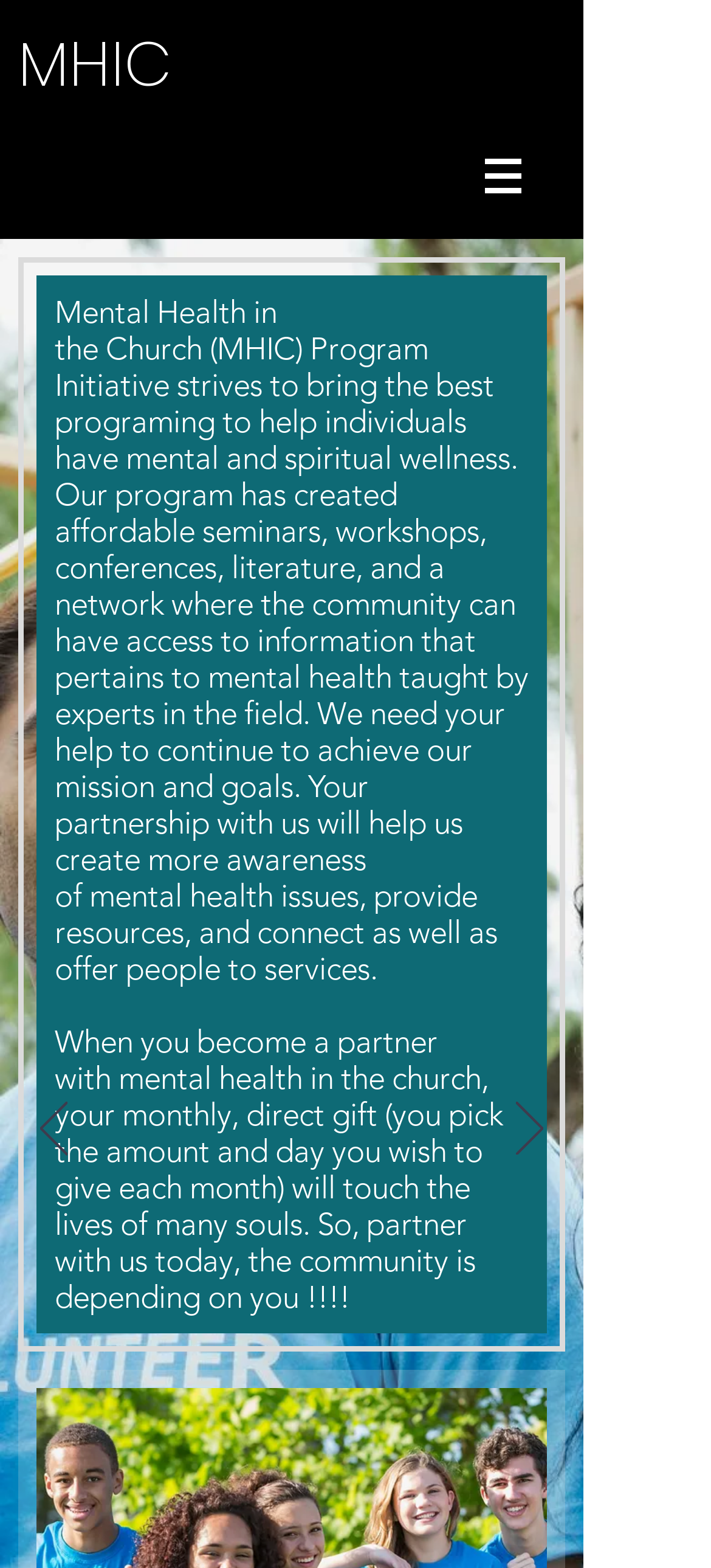Give a detailed overview of the webpage's appearance and contents.

The webpage is about the Mental Health in the Church (MHIC) Program Initiative, which aims to promote mental and spiritual wellness. At the top of the page, there is a heading with the title "MHIC". Below the heading, there is a navigation menu labeled "Site" with a button that has a popup menu. The navigation menu is located at the top-right corner of the page.

On the left side of the page, there are two buttons, "Previous" and "Next", which are likely used for pagination. Each button has an accompanying image.

The main content of the page is a paragraph of text that describes the MHIC program's mission and goals. The text explains that the program provides affordable seminars, workshops, conferences, literature, and a network to help individuals achieve mental and spiritual wellness. The program relies on partnerships to continue its mission and goals.

Below the main paragraph, there is another paragraph of text that encourages visitors to become partners with the MHIC program. The text explains that monthly donations will help touch the lives of many people and support the community.

Overall, the webpage has a simple layout with a clear focus on the MHIC program's mission and goals.